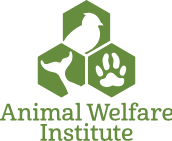Please reply to the following question using a single word or phrase: 
What is the color of the font used for the organization's name?

Green